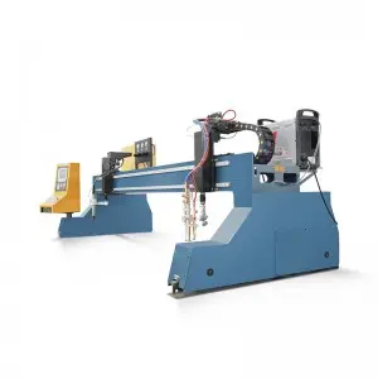Summarize the image with a detailed description that highlights all prominent details.

This image features a sophisticated plasma cutting machine, known as the "Top Quality Cutting Large Sheet Hot Selling Plasma Cutting Machine." The machine is designed for high-precision cutting of large sheets, making it ideal for various industrial applications. Its robust structure is characterized by a blue body, featuring a gantry-style frame that enhances stability during operation. 

Equipped with advanced cutting technology, the machine is capable of executing complex cuts with high accuracy, catering to the demands of professionals in metal fabrication and manufacturing sectors. The control panel can be seen on the left side, showcasing the user-friendly interface designed for ease of operation. This state-of-the-art equipment is a valuable asset for any workshop aiming to improve efficiency and output quality in cutting tasks.